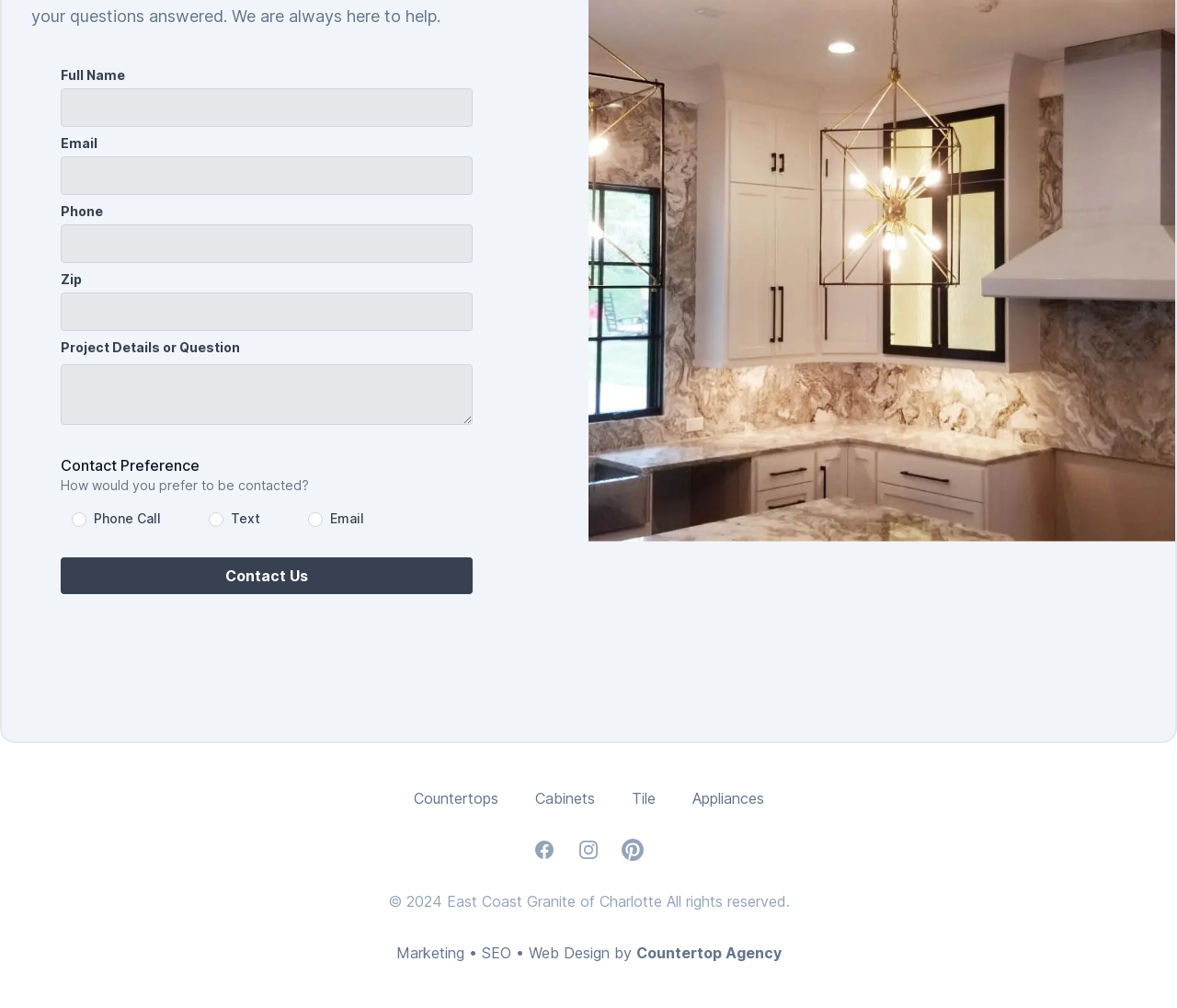For the given element description aria-label="Project Details" name="details", determine the bounding box coordinates of the UI element. The coordinates should follow the format (top-left x, top-left y, bottom-right x, bottom-right y) and be within the range of 0 to 1.

[0.052, 0.361, 0.402, 0.422]